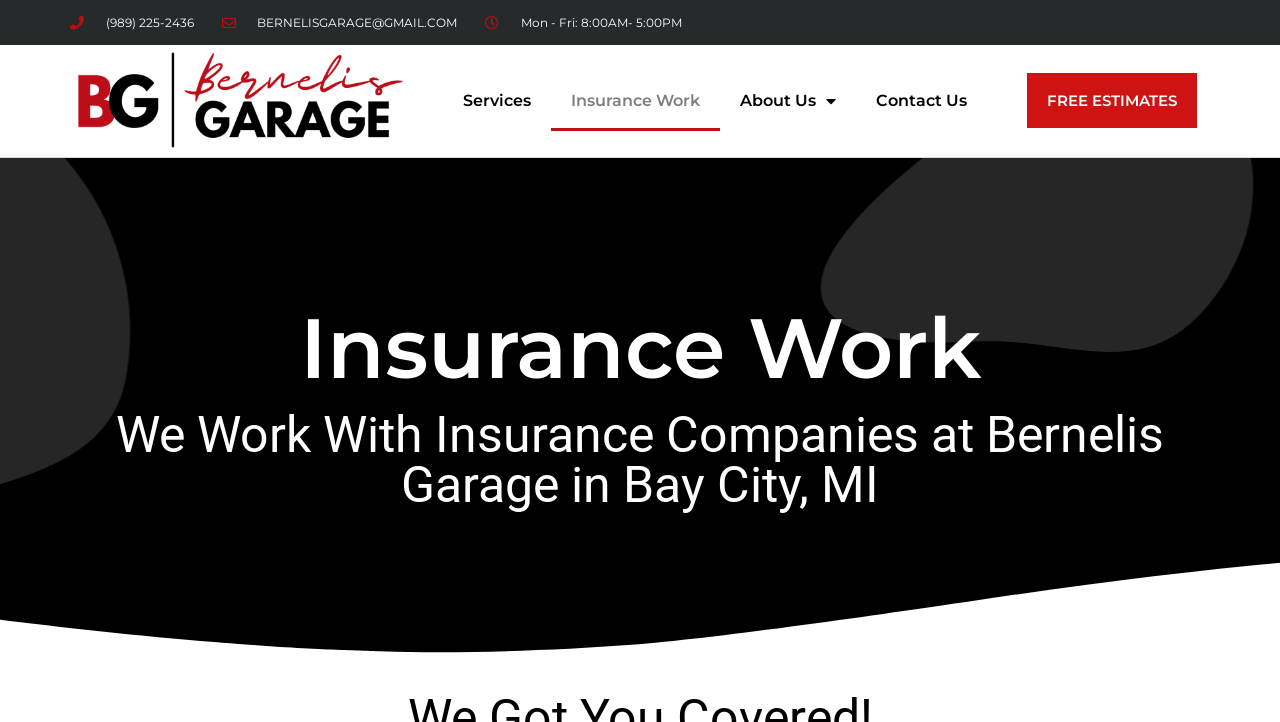Examine the screenshot and answer the question in as much detail as possible: What are the business hours of Bernelis Garage?

I found the business hours by looking at the top section of the webpage, where the contact information is typically displayed. The business hours are written in a static text element with the coordinates [0.407, 0.02, 0.532, 0.041].